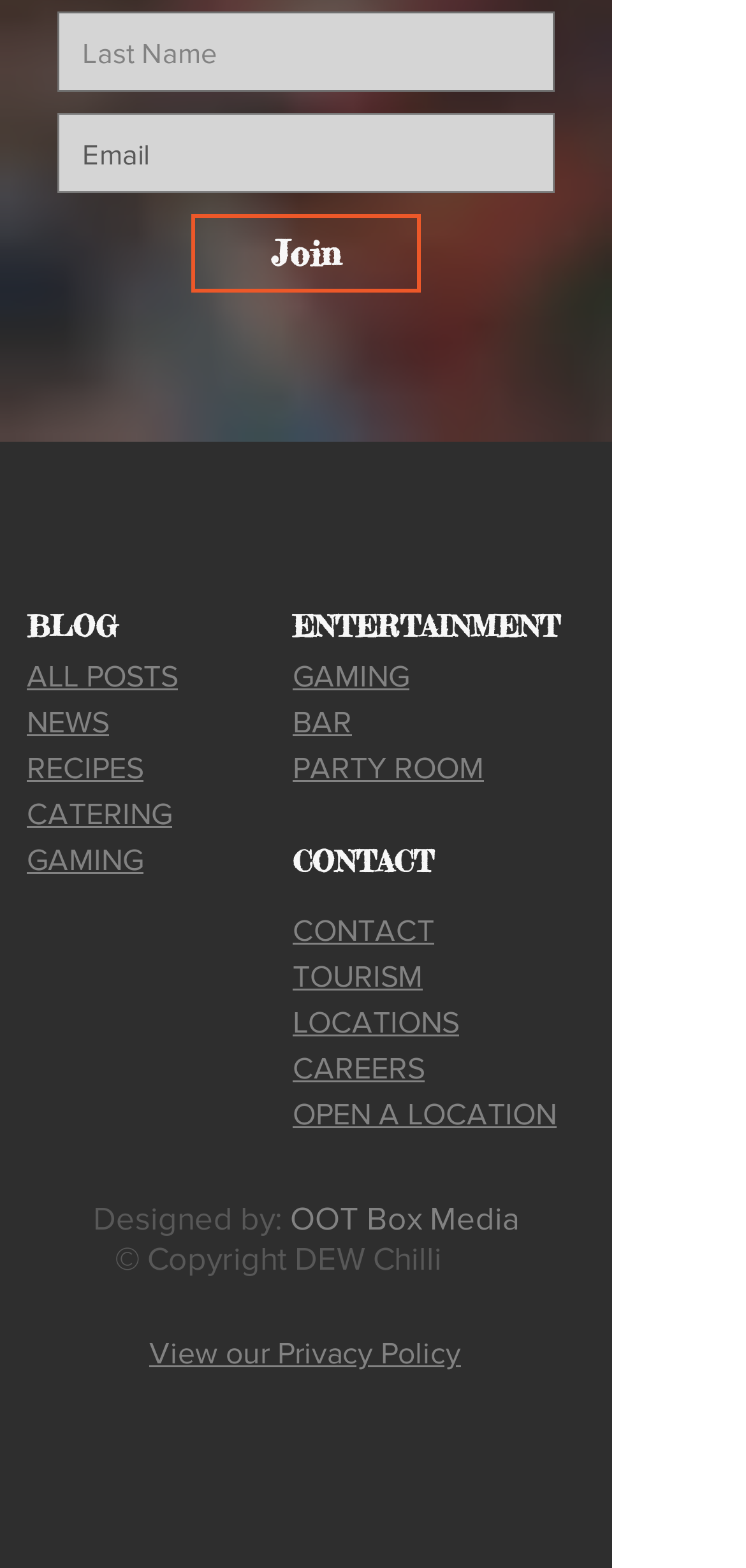Locate the bounding box coordinates of the clickable region necessary to complete the following instruction: "Contact us". Provide the coordinates in the format of four float numbers between 0 and 1, i.e., [left, top, right, bottom].

[0.392, 0.539, 0.582, 0.56]